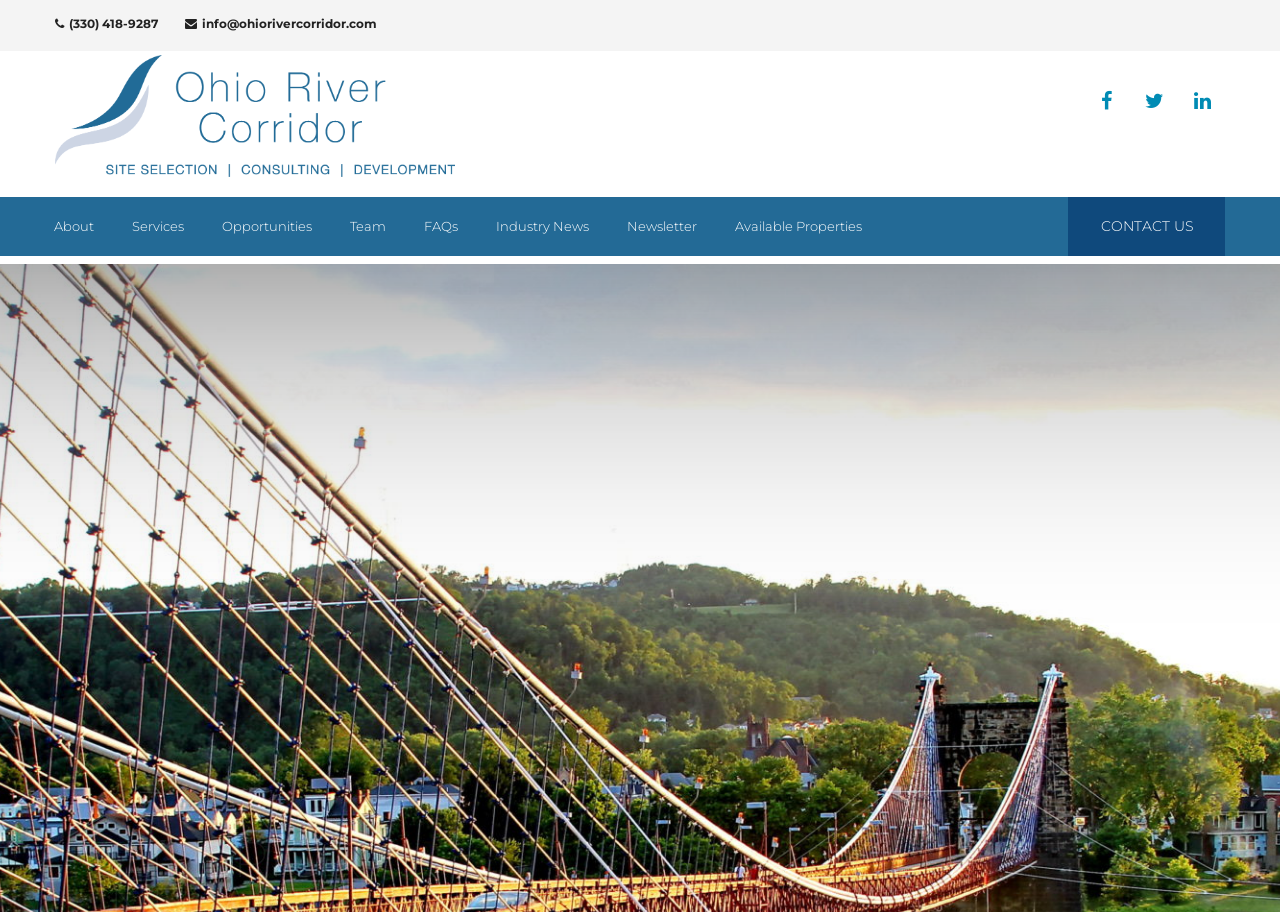Highlight the bounding box of the UI element that corresponds to this description: "- Turkey".

None